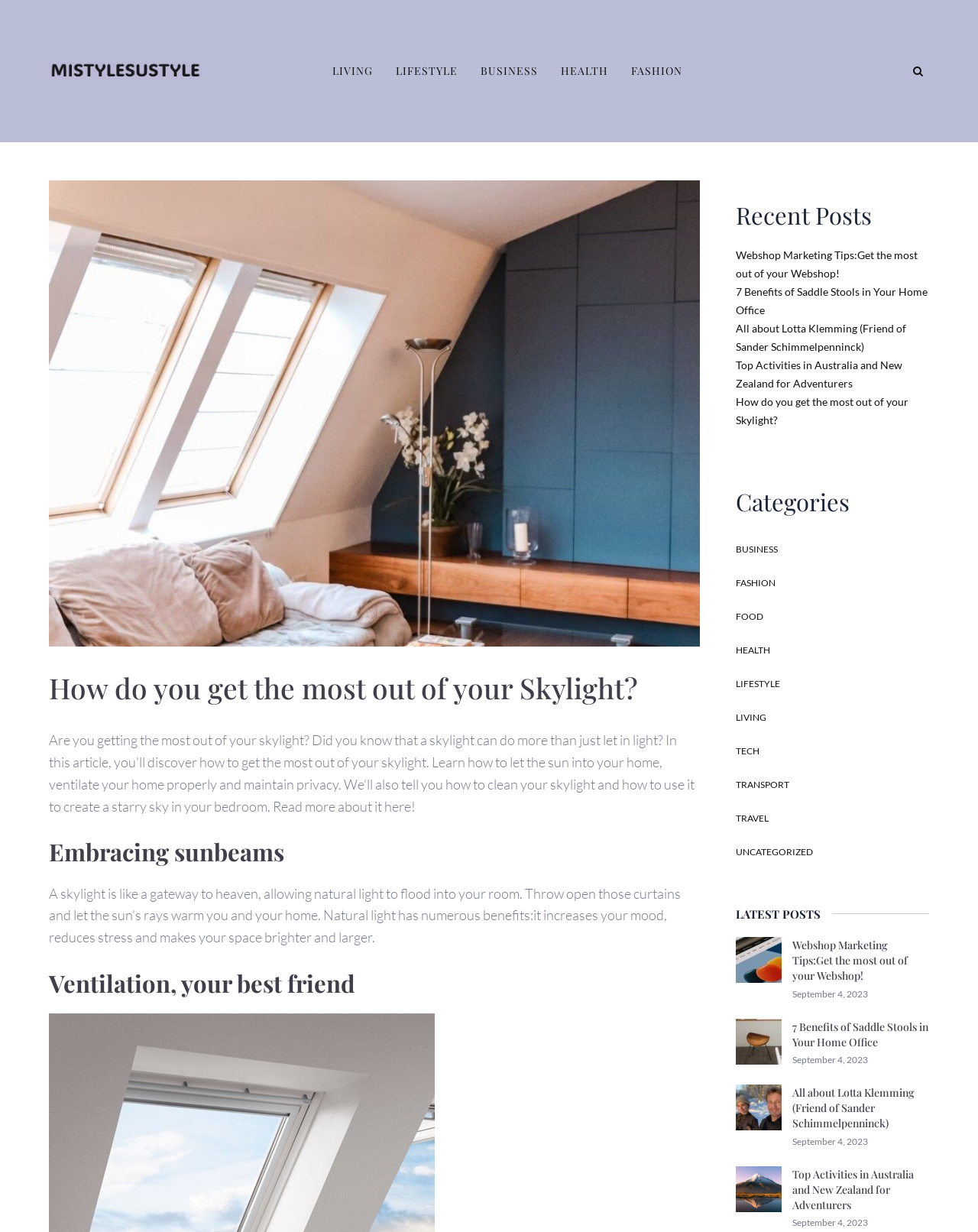Find the bounding box of the UI element described as: "alt="Mi Style Su Style"". The bounding box coordinates should be given as four float values between 0 and 1, i.e., [left, top, right, bottom].

[0.05, 0.05, 0.206, 0.065]